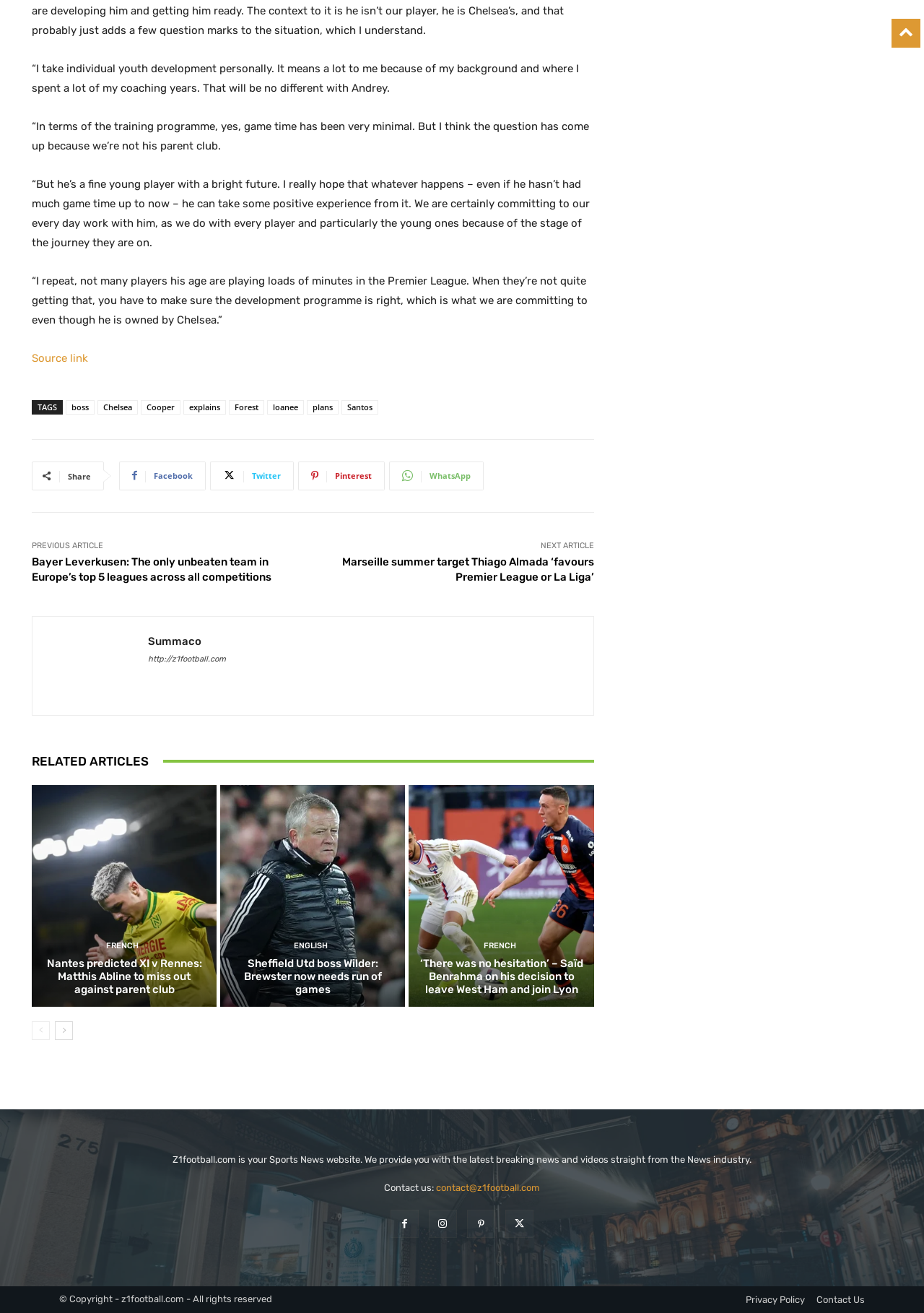How many social media links are available in the footer section? Refer to the image and provide a one-word or short phrase answer.

4